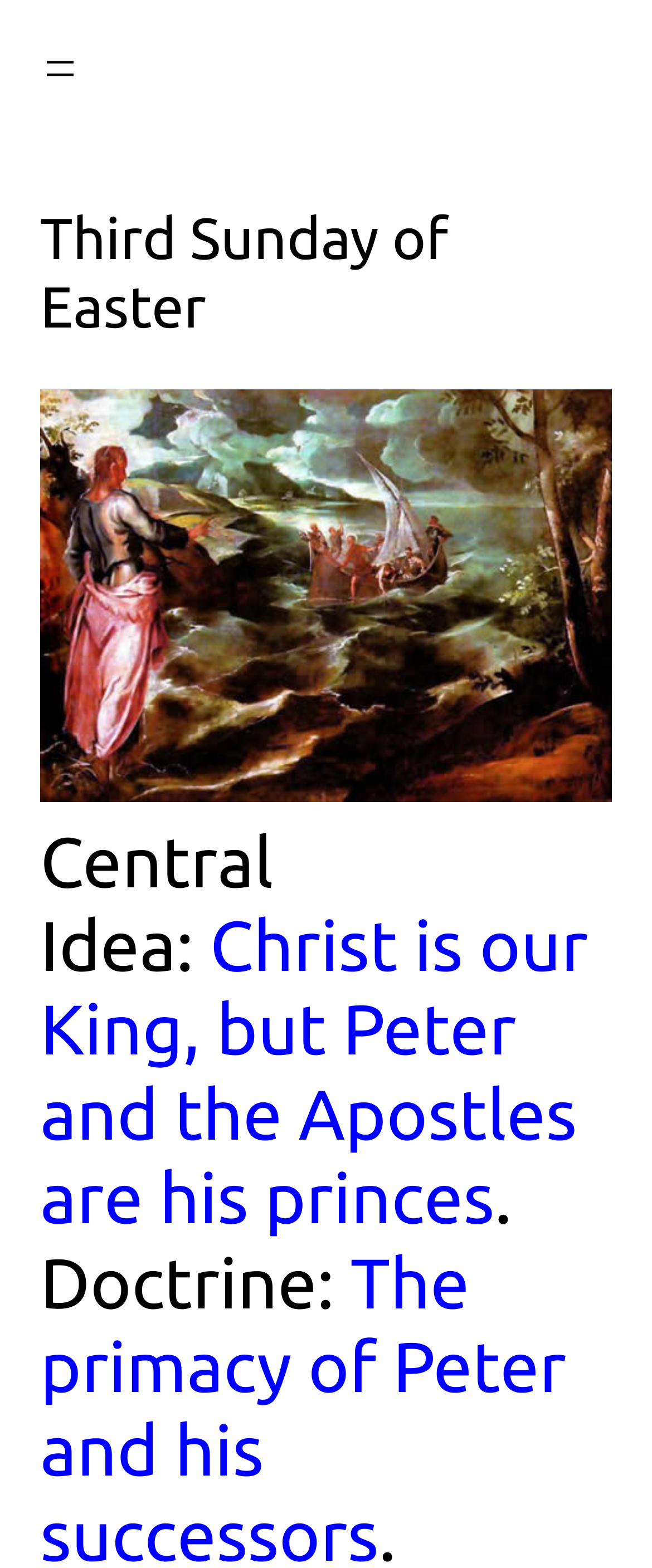Locate the headline of the webpage and generate its content.

Third Sunday of Easter